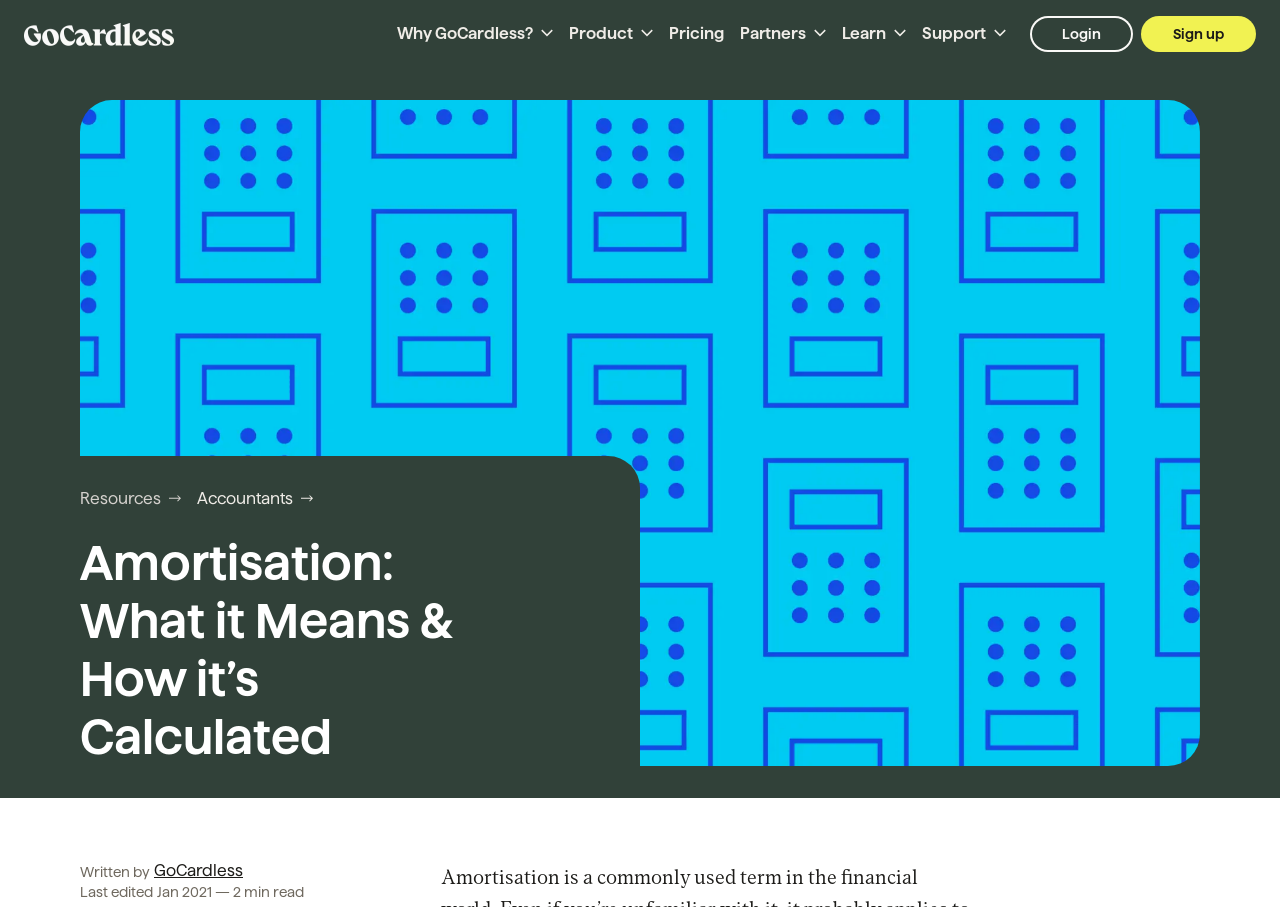Find the headline of the webpage and generate its text content.

Amortisation: What it Means & How it’s Calculated